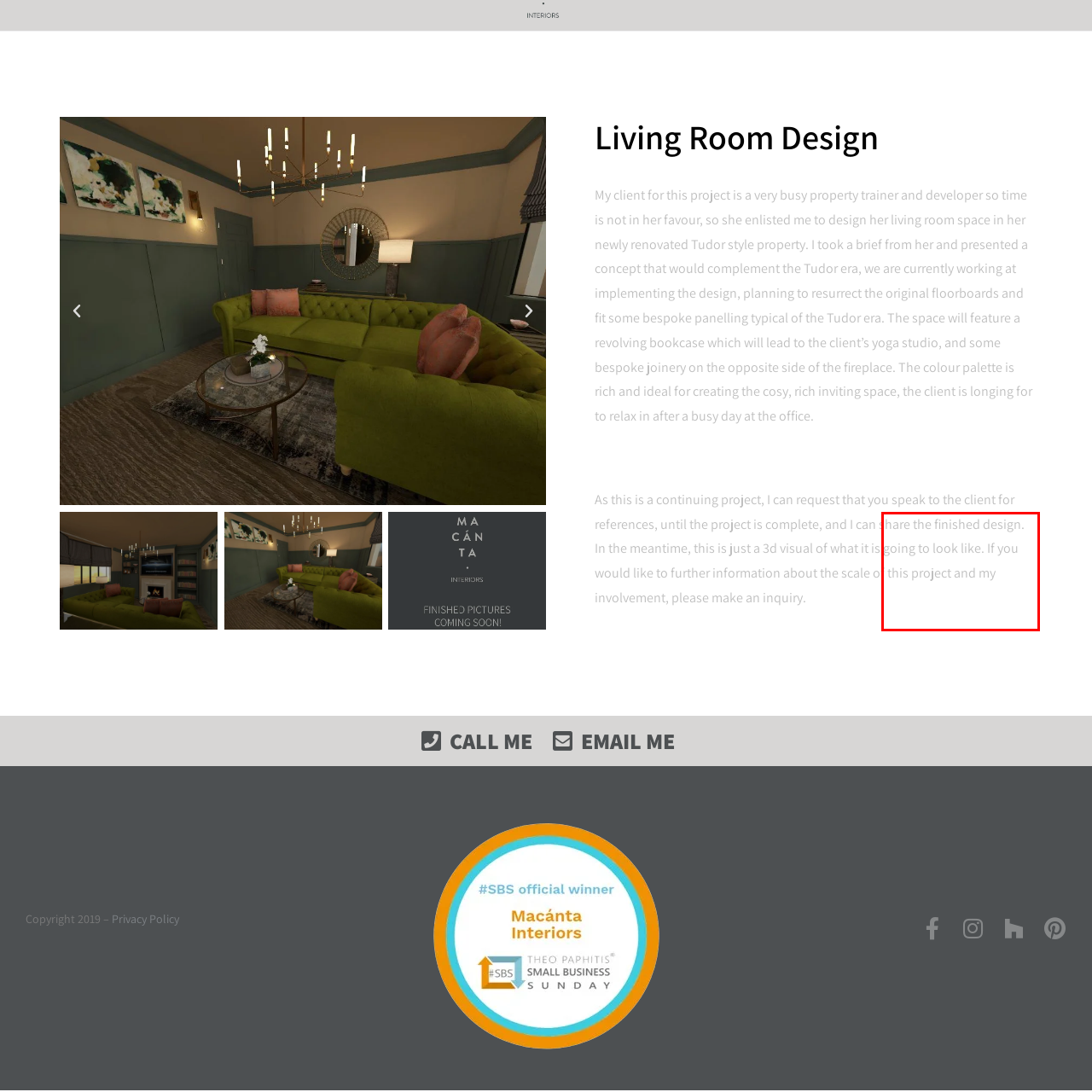Look closely at the part of the image inside the red bounding box, then respond in a word or phrase: What original elements will be incorporated into the design?

Floorboards and paneling